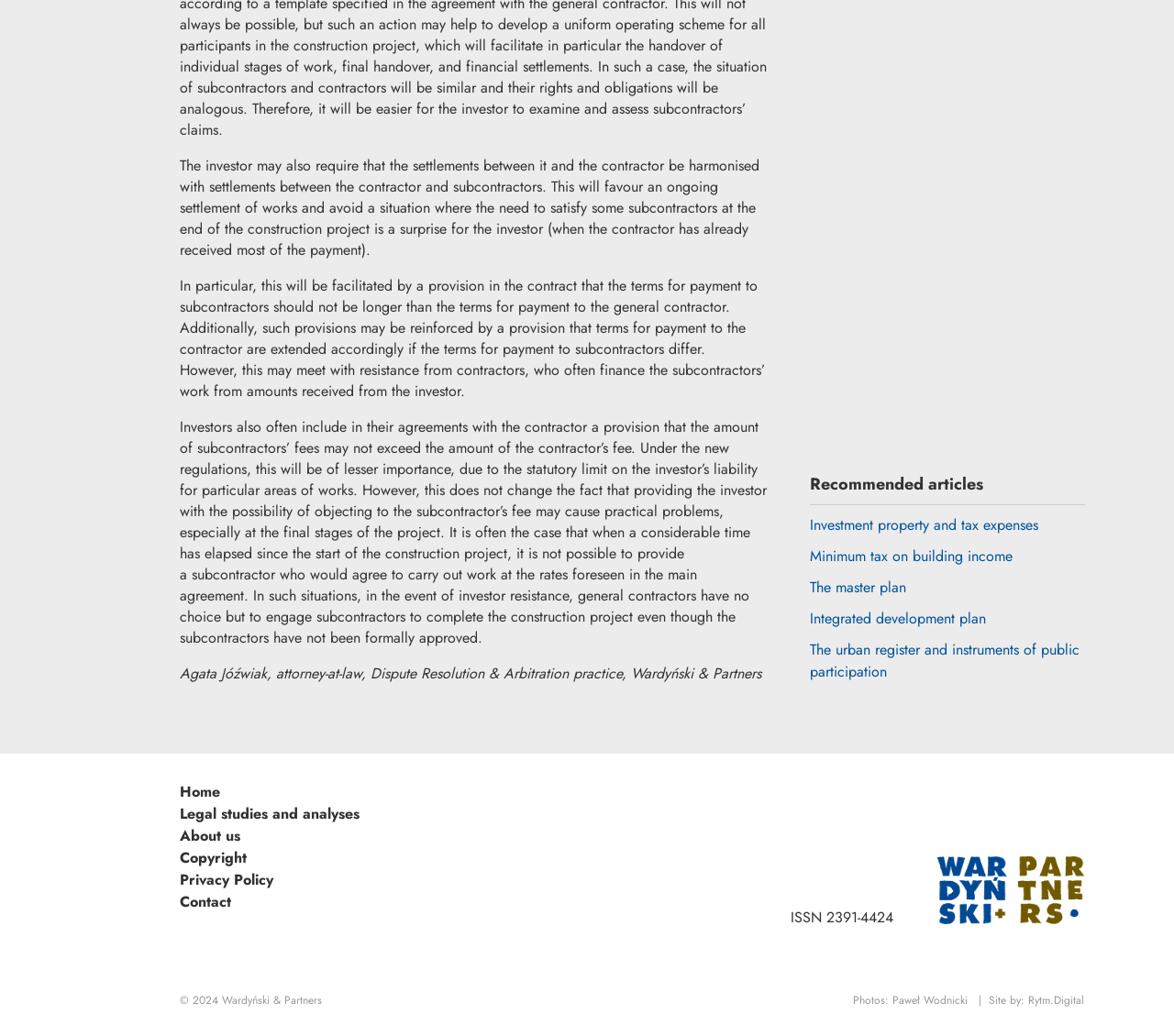What is the author of the article?
Ensure your answer is thorough and detailed.

The author of the article is mentioned at the end of the article text, which is 'Agata Jóźwiak, attorney-at-law'.